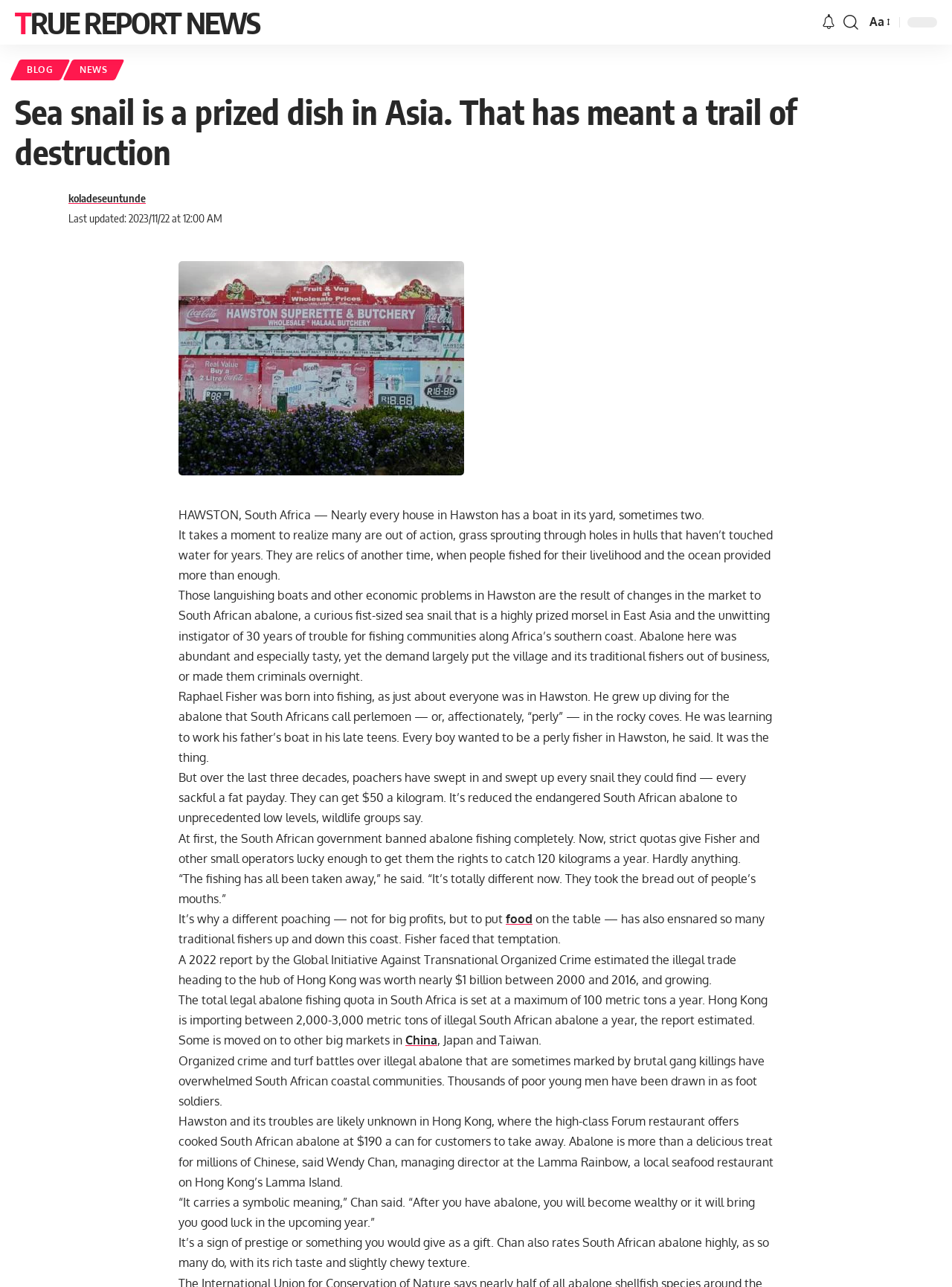Who is the person mentioned in the article?
Based on the image, answer the question with as much detail as possible.

Raphael Fisher is mentioned in the article as someone who was born into fishing and grew up diving for abalone in Hawston, South Africa.